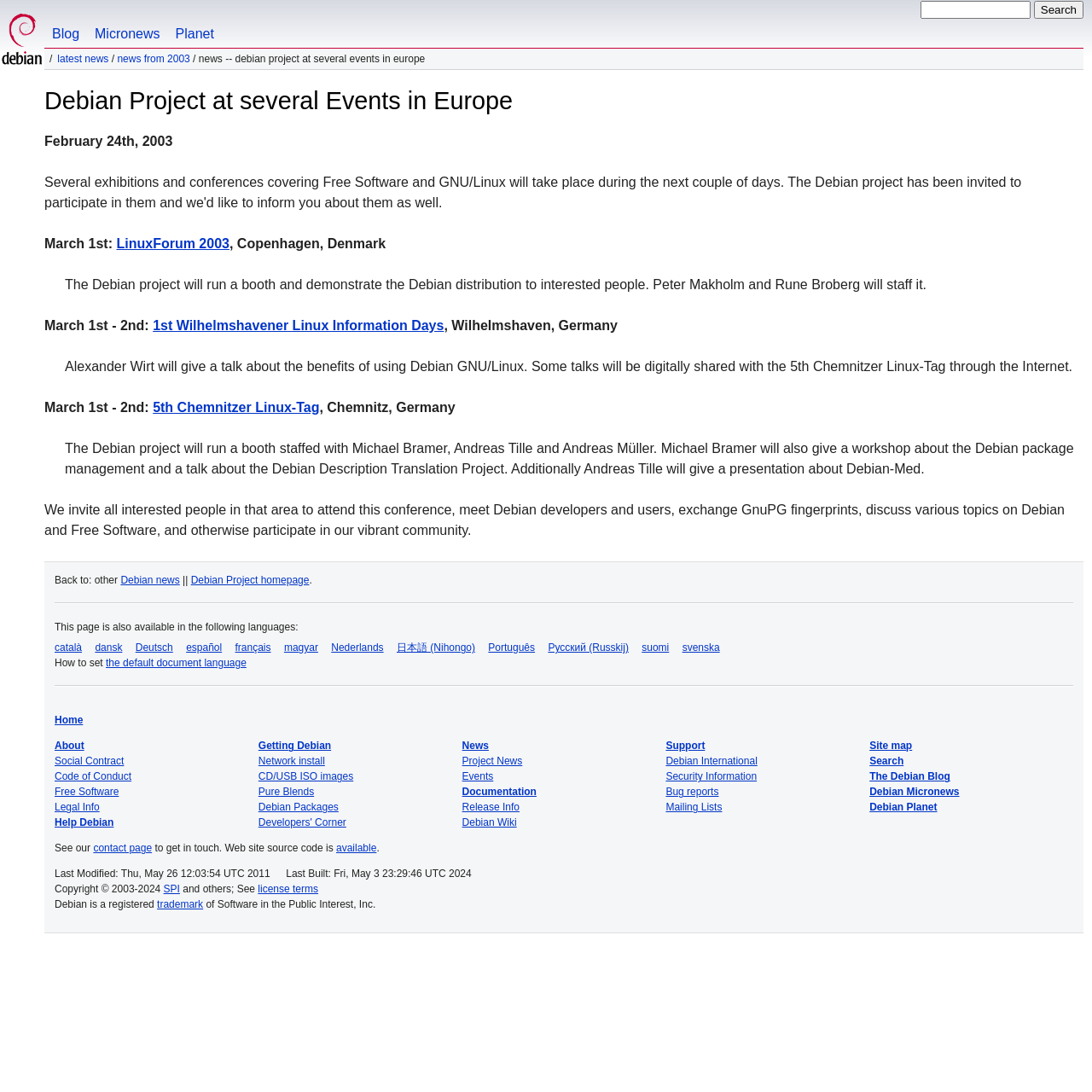Given the element description: "1st Wilhelmshavener Linux Information Days", predict the bounding box coordinates of this UI element. The coordinates must be four float numbers between 0 and 1, given as [left, top, right, bottom].

[0.14, 0.291, 0.407, 0.305]